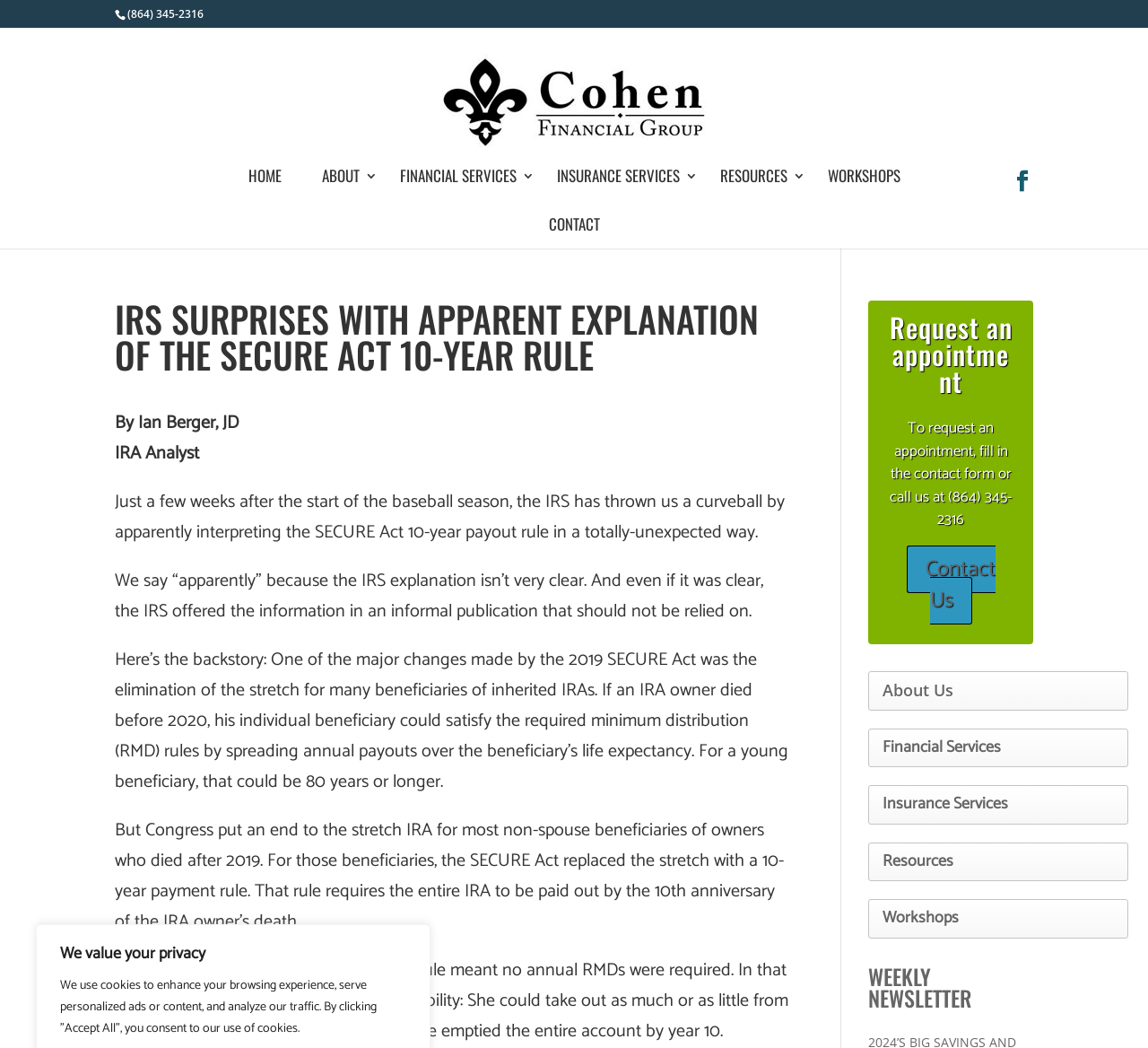Please find the bounding box coordinates of the element that must be clicked to perform the given instruction: "Request an appointment". The coordinates should be four float numbers from 0 to 1, i.e., [left, top, right, bottom].

[0.772, 0.3, 0.884, 0.385]